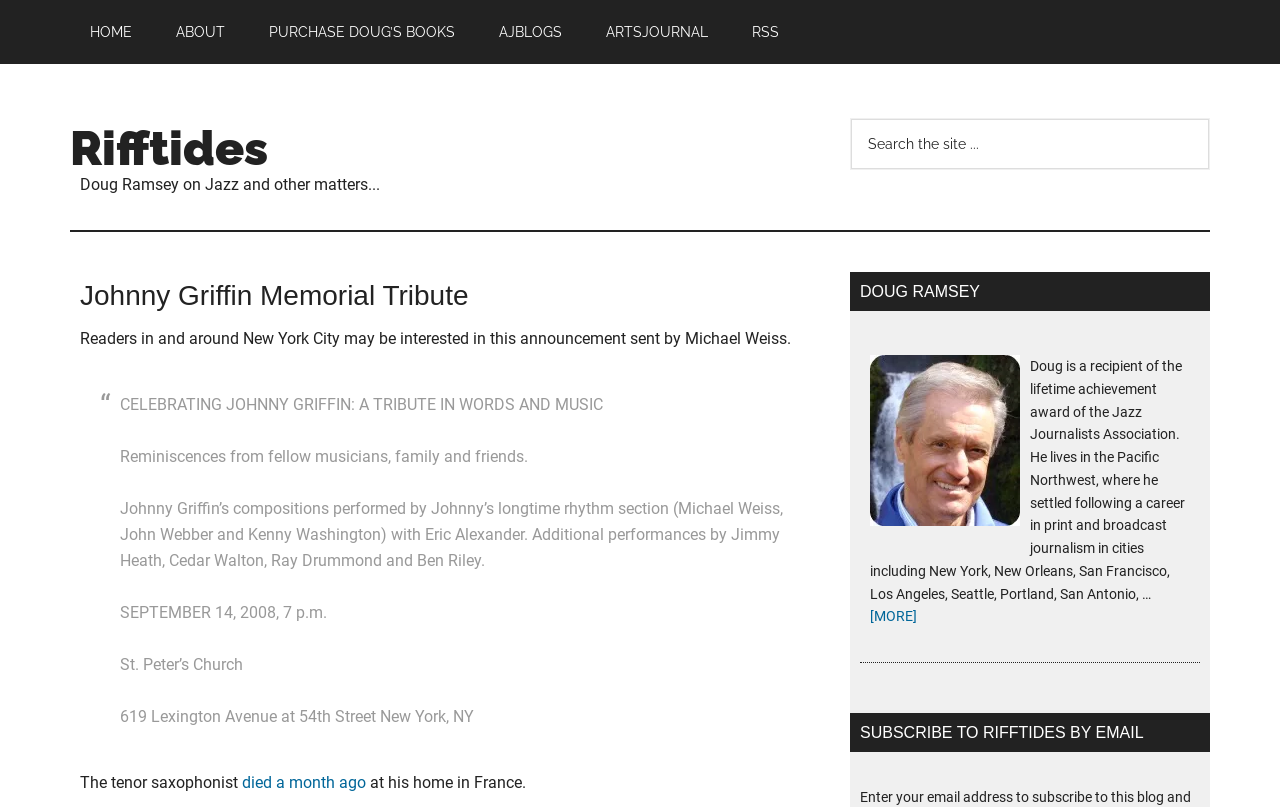What is the name of the author who wrote about jazz and other matters?
Look at the image and construct a detailed response to the question.

I found the answer by looking at the section with the heading 'Doug Ramsey on Jazz and other matters...'. This section is clearly about the author Doug Ramsey, who writes about jazz and other matters.